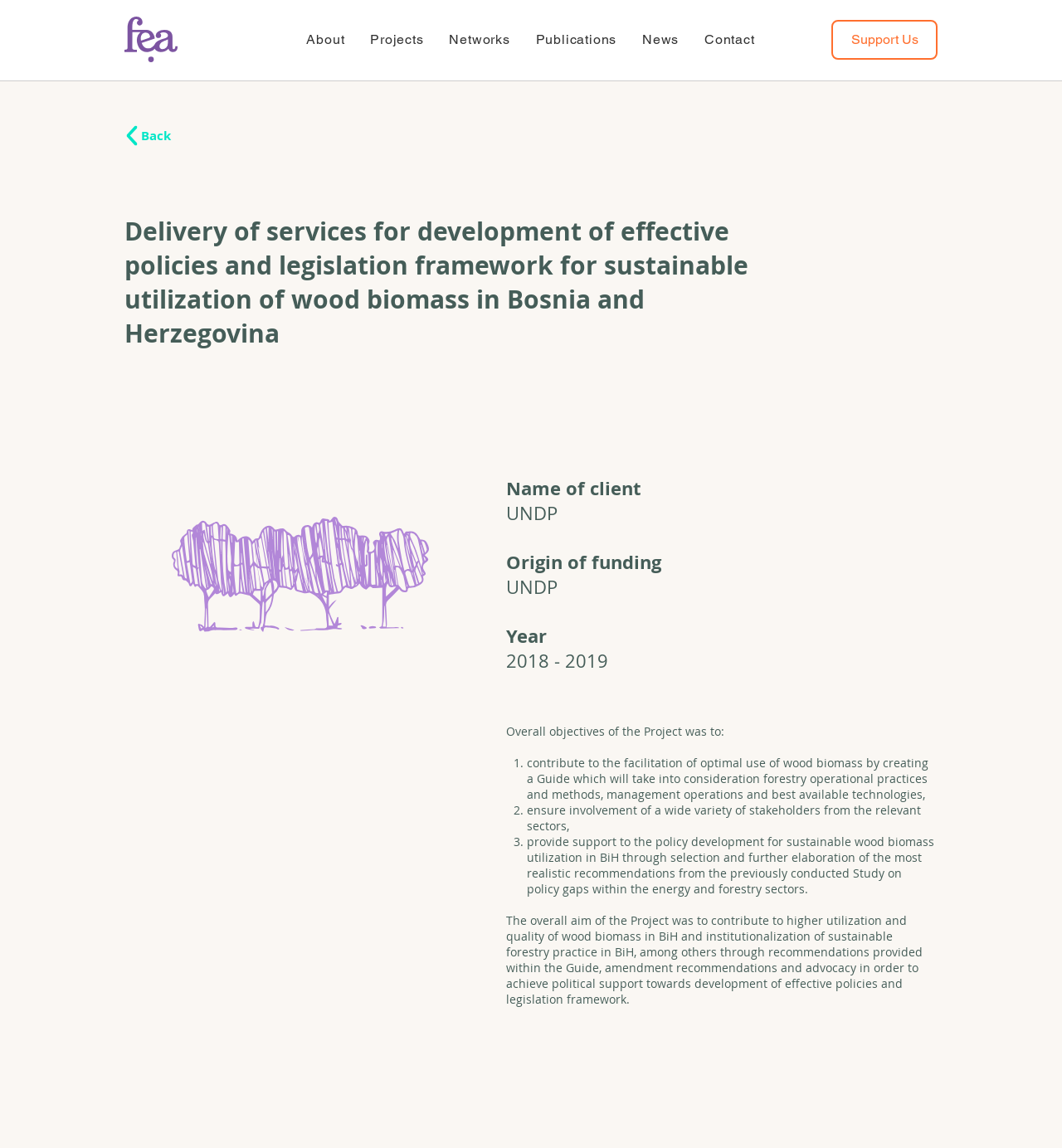Pinpoint the bounding box coordinates of the clickable area necessary to execute the following instruction: "Click on Support Us link". The coordinates should be given as four float numbers between 0 and 1, namely [left, top, right, bottom].

[0.783, 0.017, 0.883, 0.052]